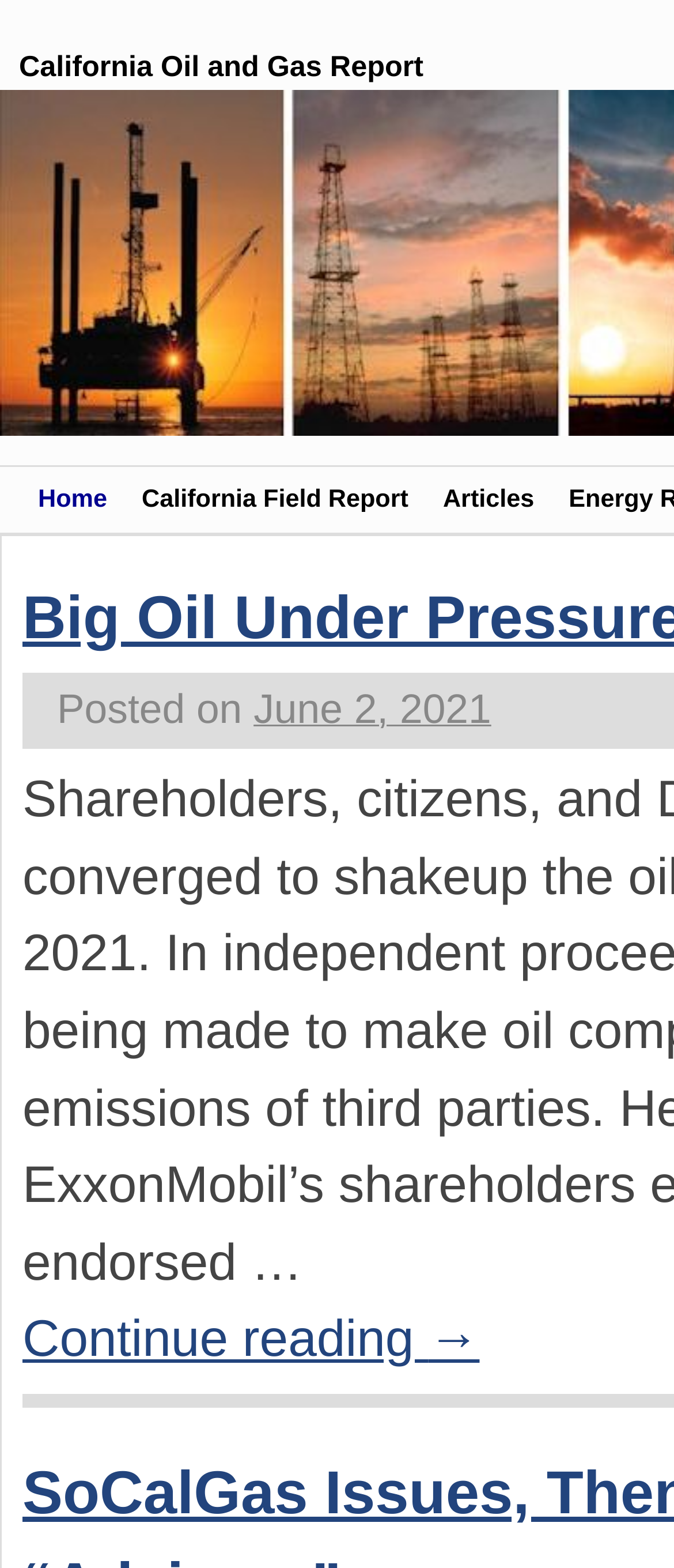Explain the webpage in detail, including its primary components.

The webpage is titled "California Oil and Gas Report" and has a prominent link with the same title at the top left corner. Below this title, there are two "Skip to" links, "Skip to primary content" and "Skip to secondary content", which are positioned at the top left edge of the page.

The main navigation menu is located below these links, consisting of three links: "Home", "California Field Report", and "Articles". The "Articles" link is the widest and positioned at the top right corner.

Under the "Articles" link, there is a section with a "Posted on" label, followed by a link to a specific date, "June 2, 2021", which is accompanied by a time element. This section is positioned near the top center of the page.